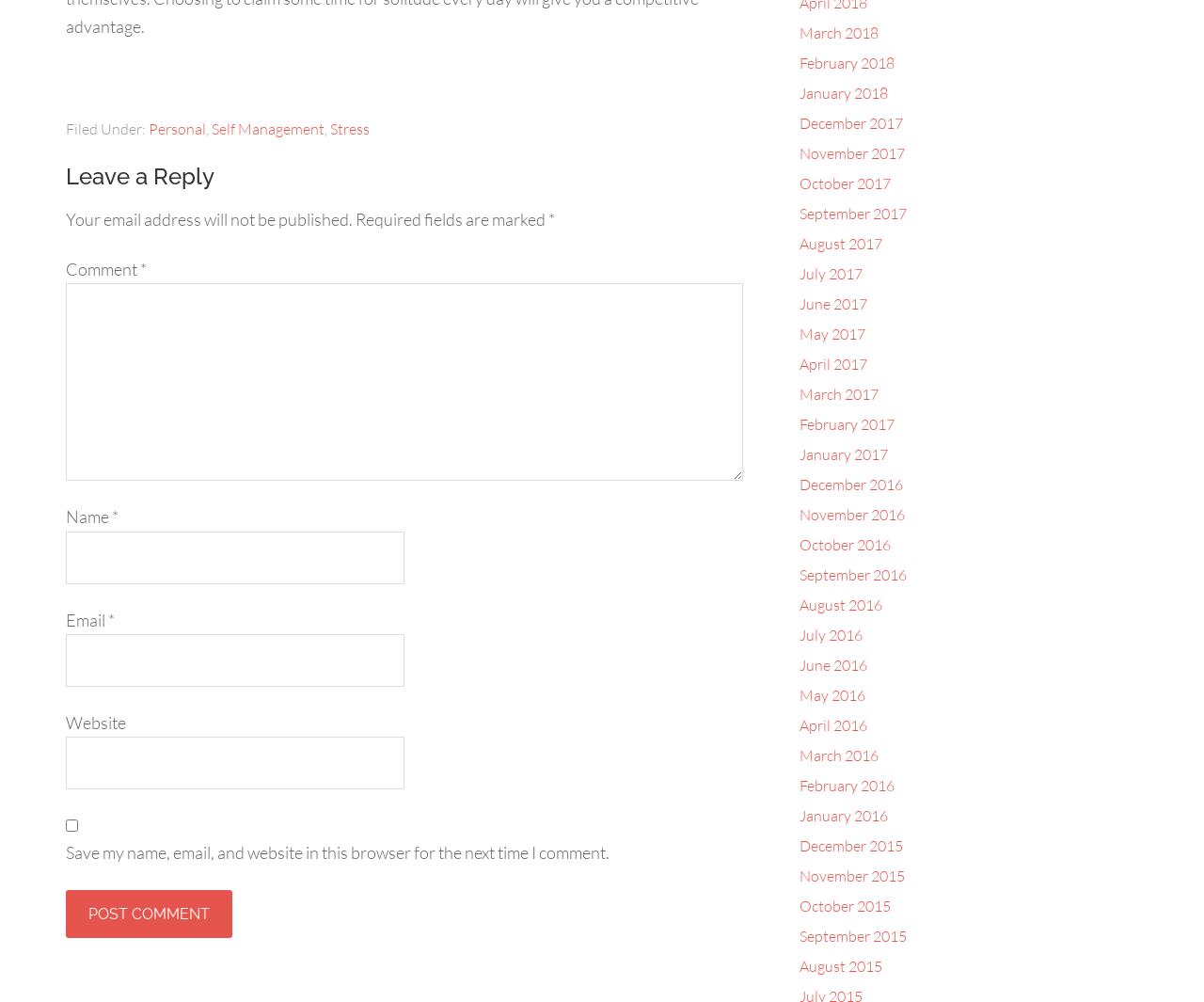What is the purpose of the checkbox?
Please craft a detailed and exhaustive response to the question.

The checkbox is labeled 'Save my name, email, and website in this browser for the next time I comment.' This suggests that the purpose of the checkbox is to allow users to save their information for future comments, making it easier to comment on the webpage.